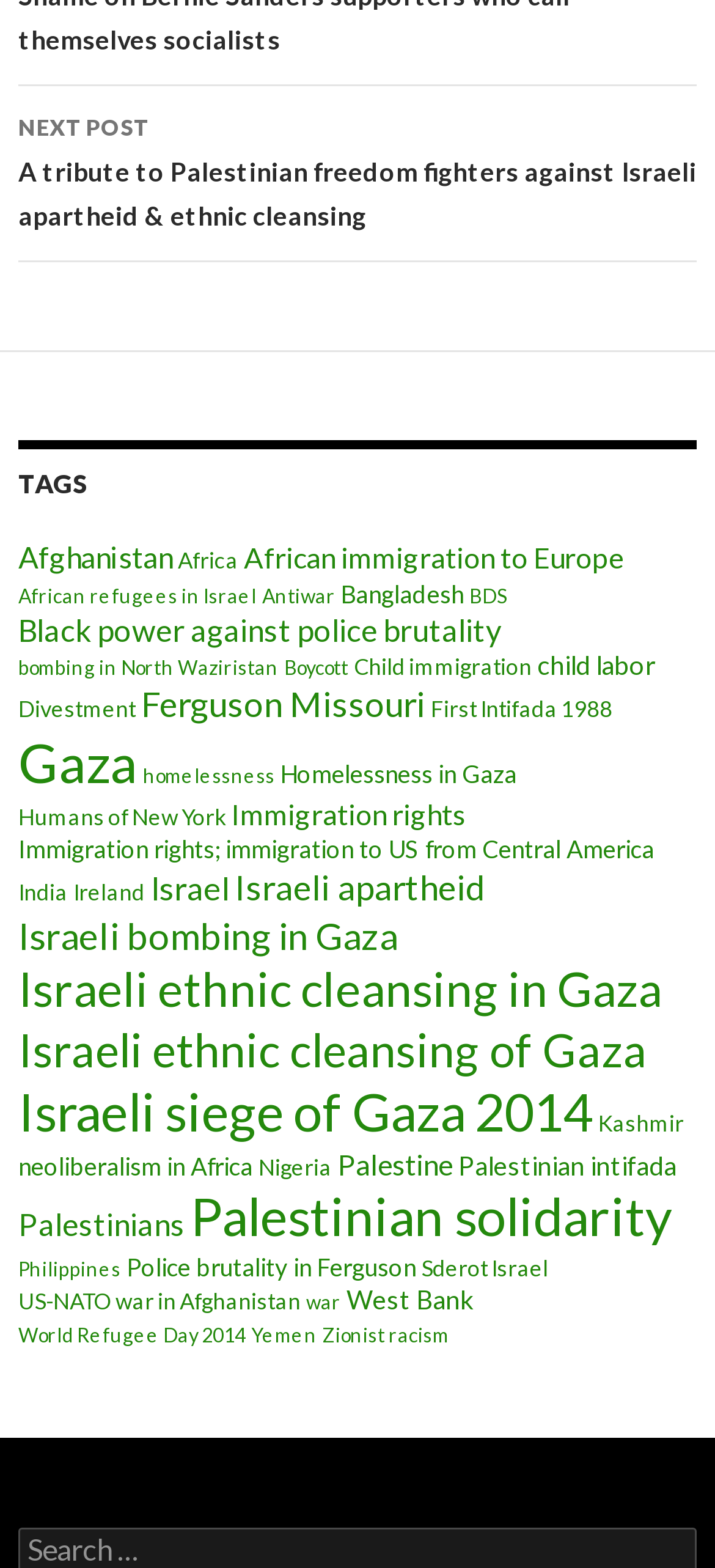How many items are related to Gaza?
Based on the image, answer the question with a single word or brief phrase.

At least 118